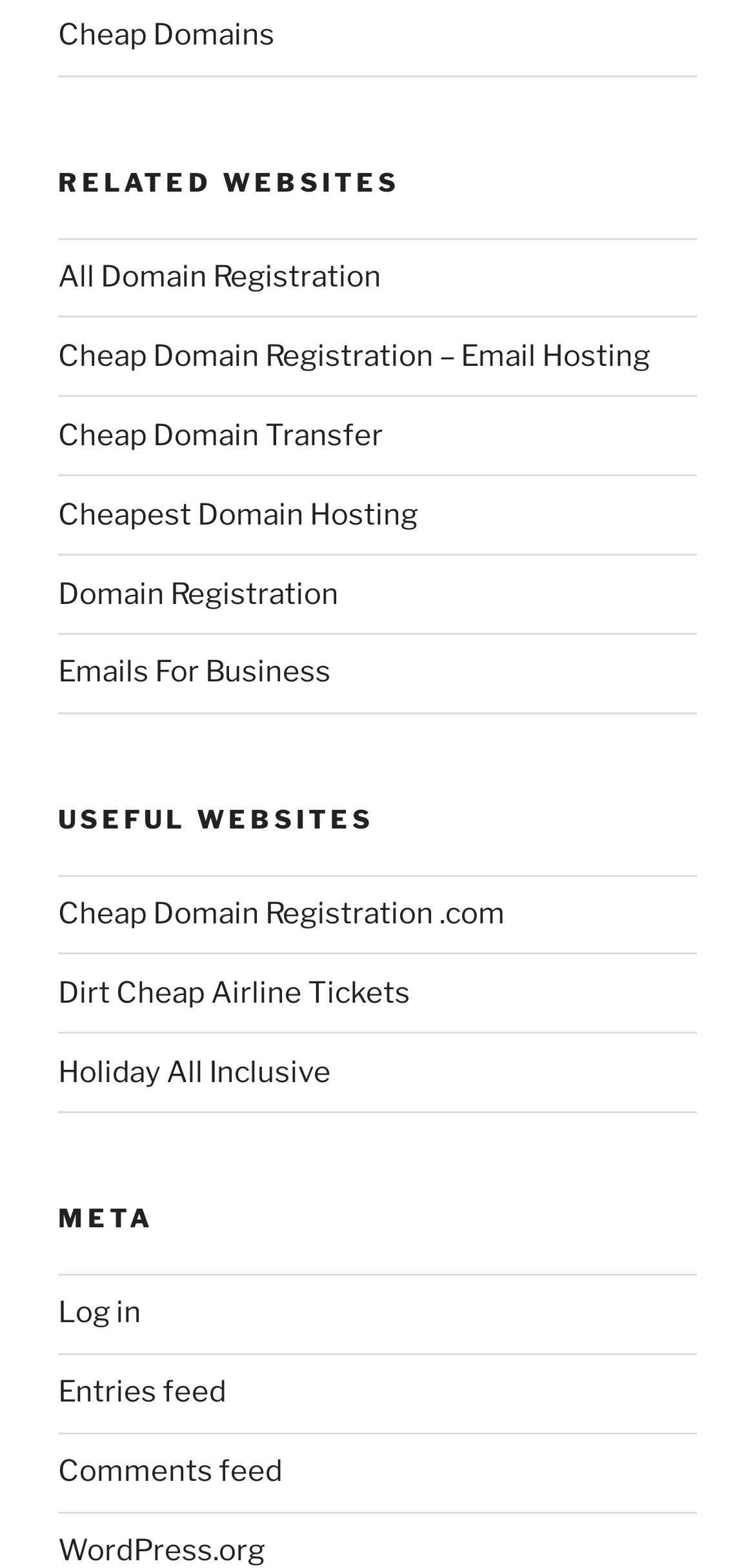Please specify the bounding box coordinates of the clickable region to carry out the following instruction: "View Comments feed". The coordinates should be four float numbers between 0 and 1, in the format [left, top, right, bottom].

[0.077, 0.927, 0.374, 0.95]